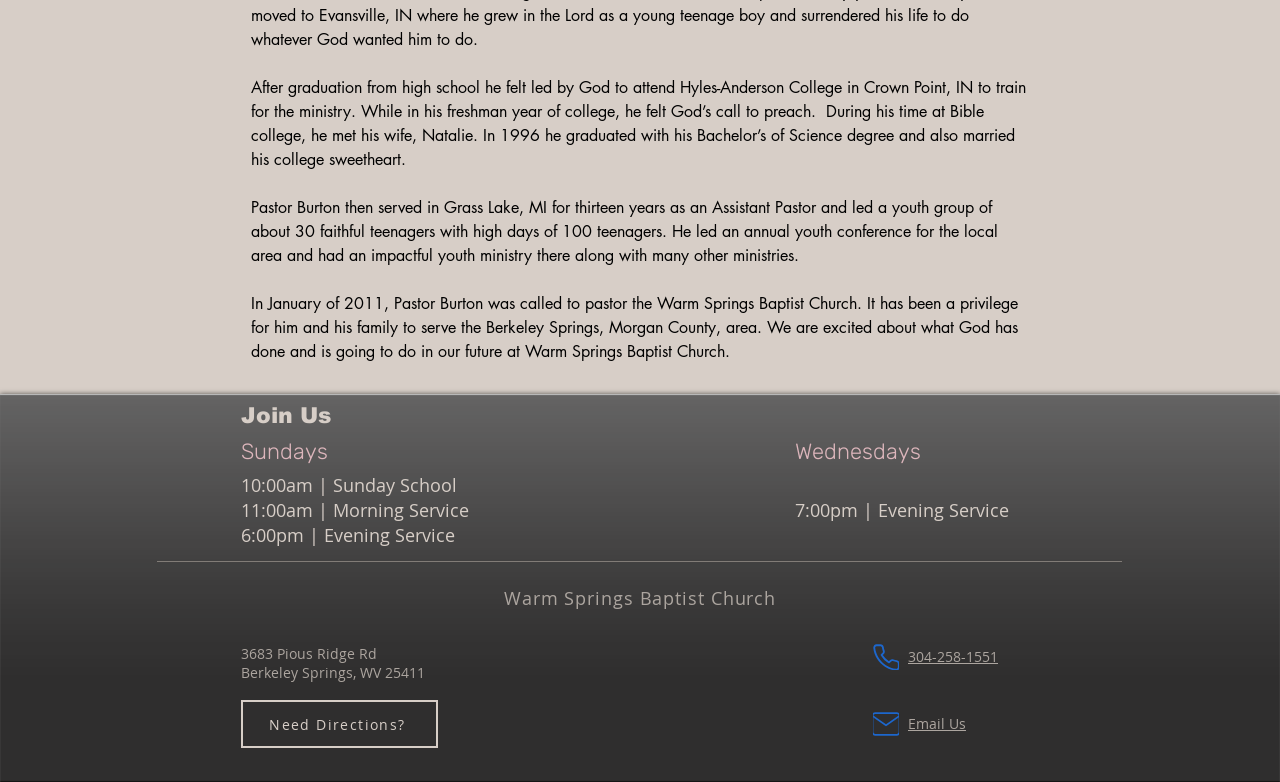Bounding box coordinates should be provided in the format (top-left x, top-left y, bottom-right x, bottom-right y) with all values between 0 and 1. Identify the bounding box for this UI element: Email Us

[0.709, 0.913, 0.755, 0.938]